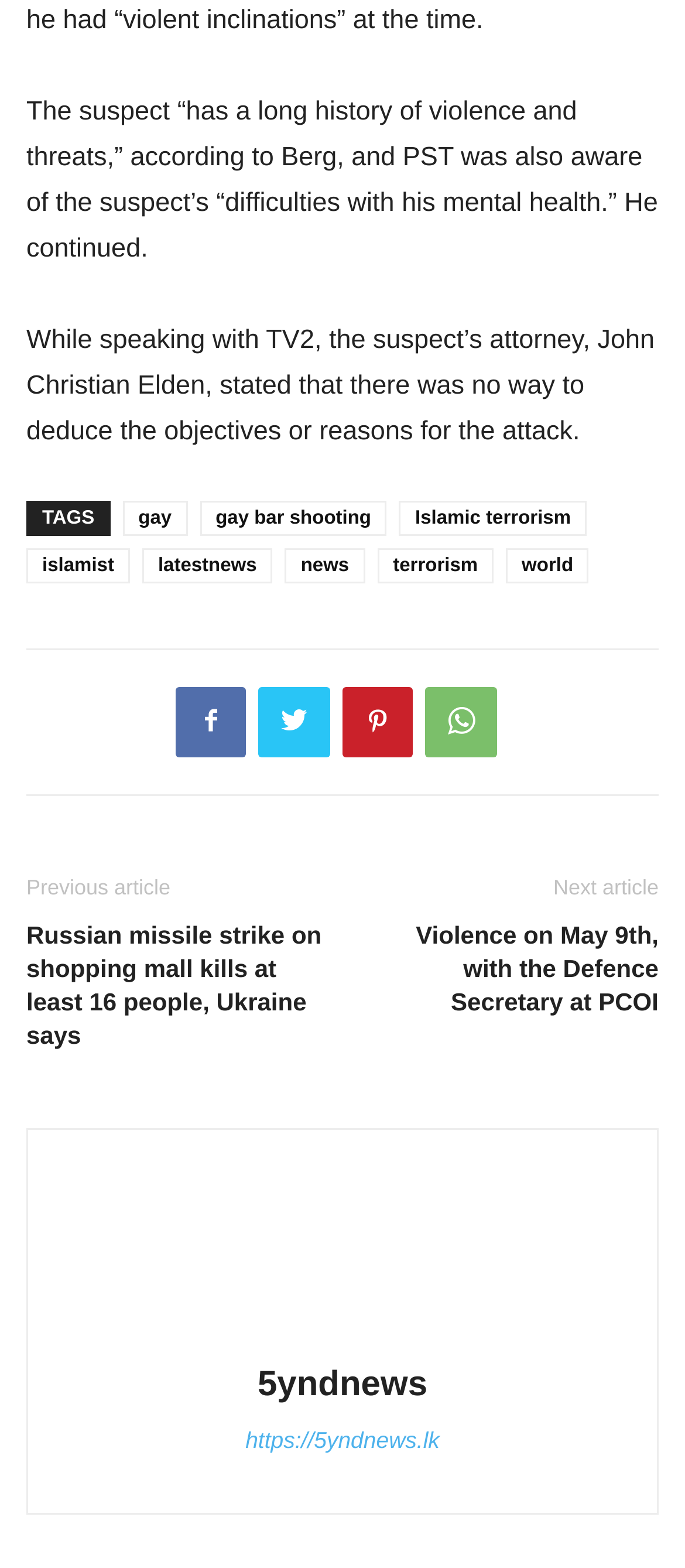Please mark the clickable region by giving the bounding box coordinates needed to complete this instruction: "Click on the 'gay' tag".

[0.179, 0.319, 0.274, 0.342]